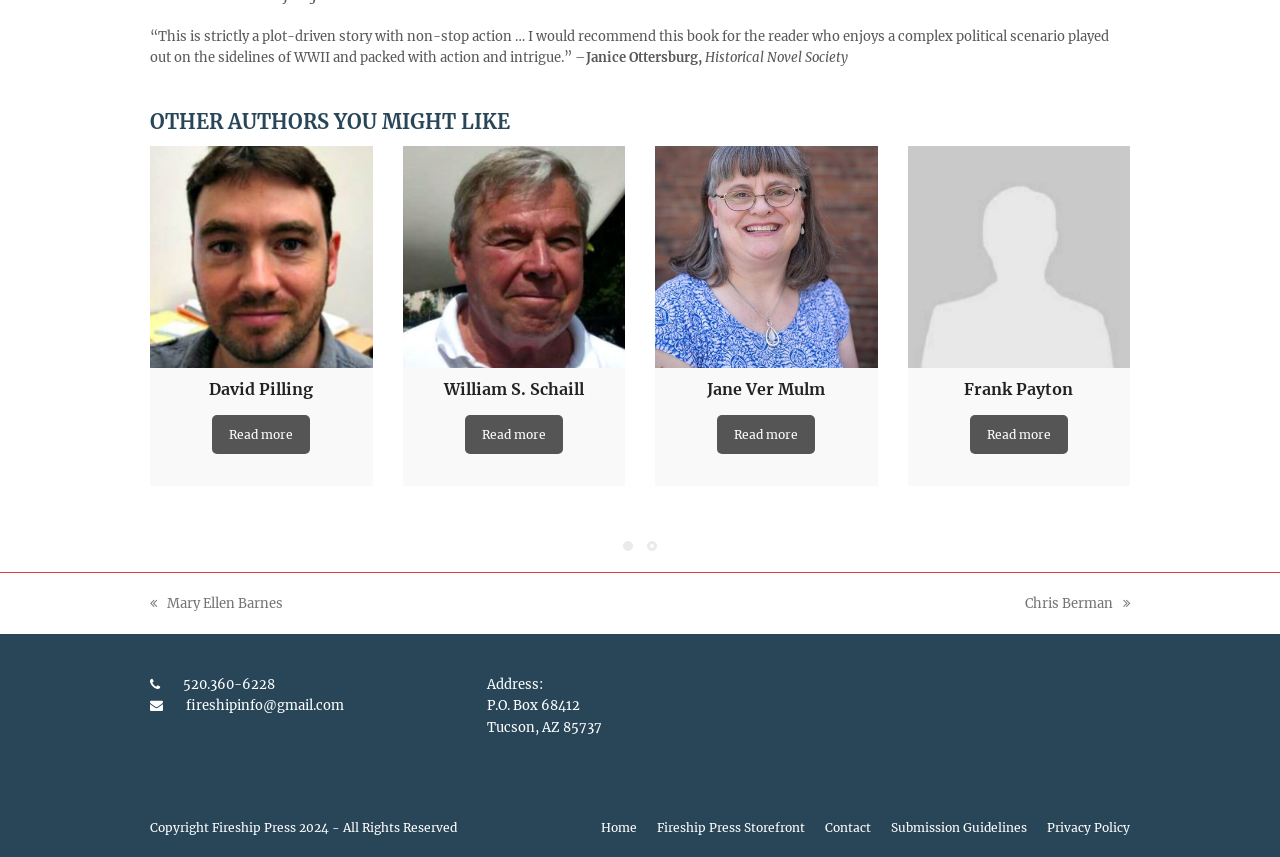Give a concise answer using only one word or phrase for this question:
How many navigation links are in the footer menu?

5